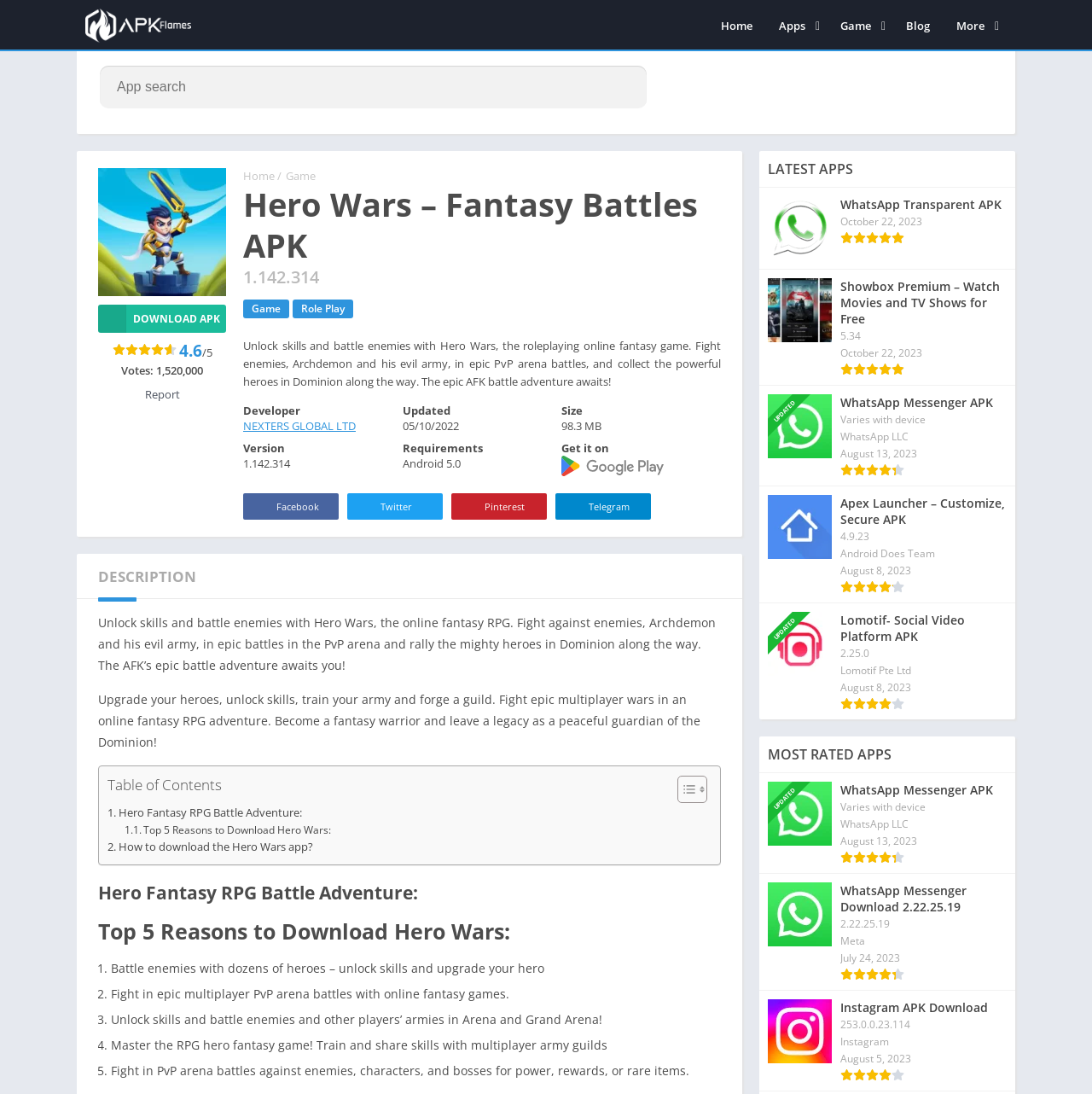Identify and provide the main heading of the webpage.

Hero Wars – Fantasy Battles APK